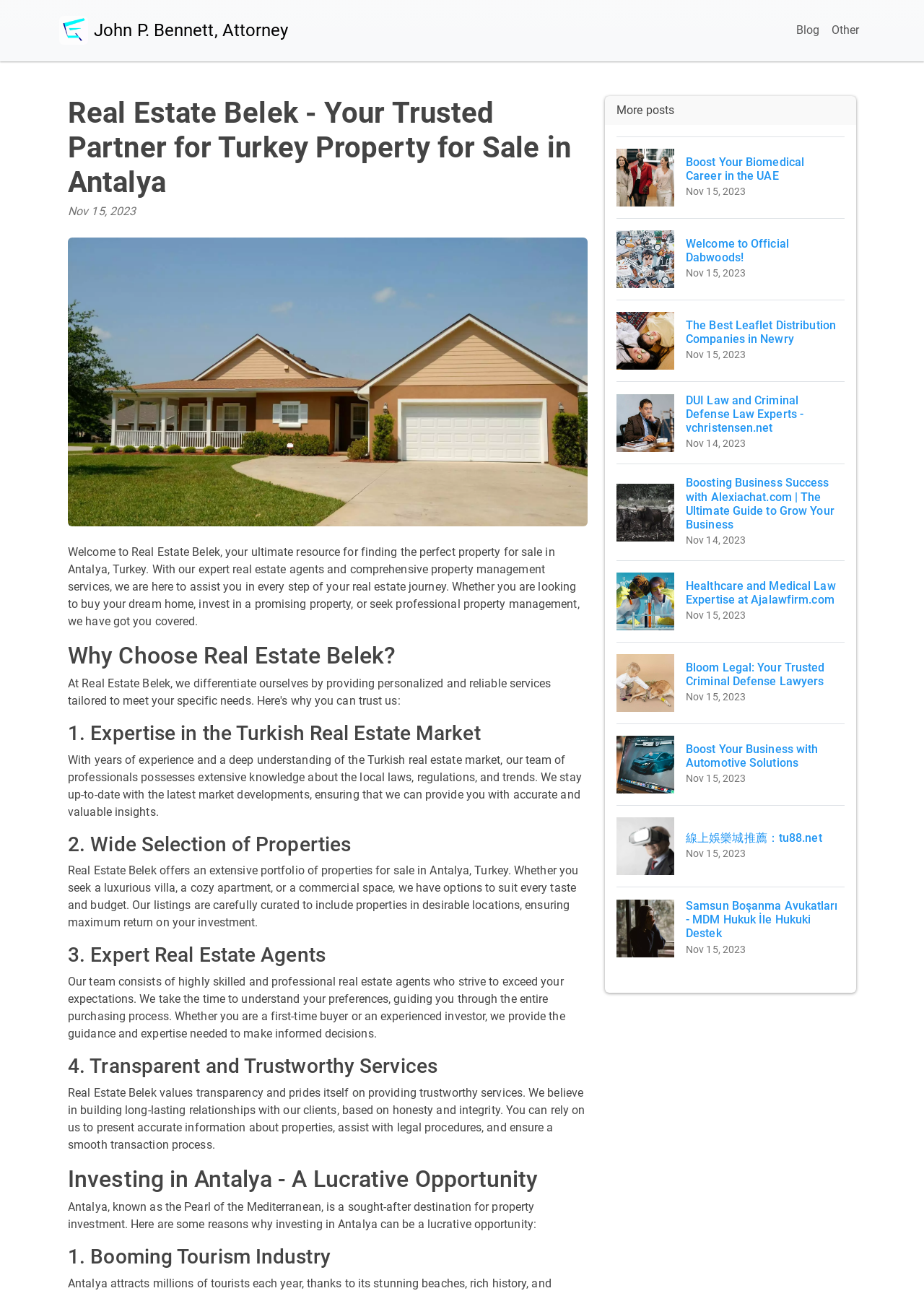Based on the image, provide a detailed response to the question:
How many reasons are there to invest in Antalya?

I found the heading 'Investing in Antalya - A Lucrative Opportunity' and below it, there is a subheading '1. Booming Tourism Industry', which implies that there is only one reason mentioned on the webpage to invest in Antalya.